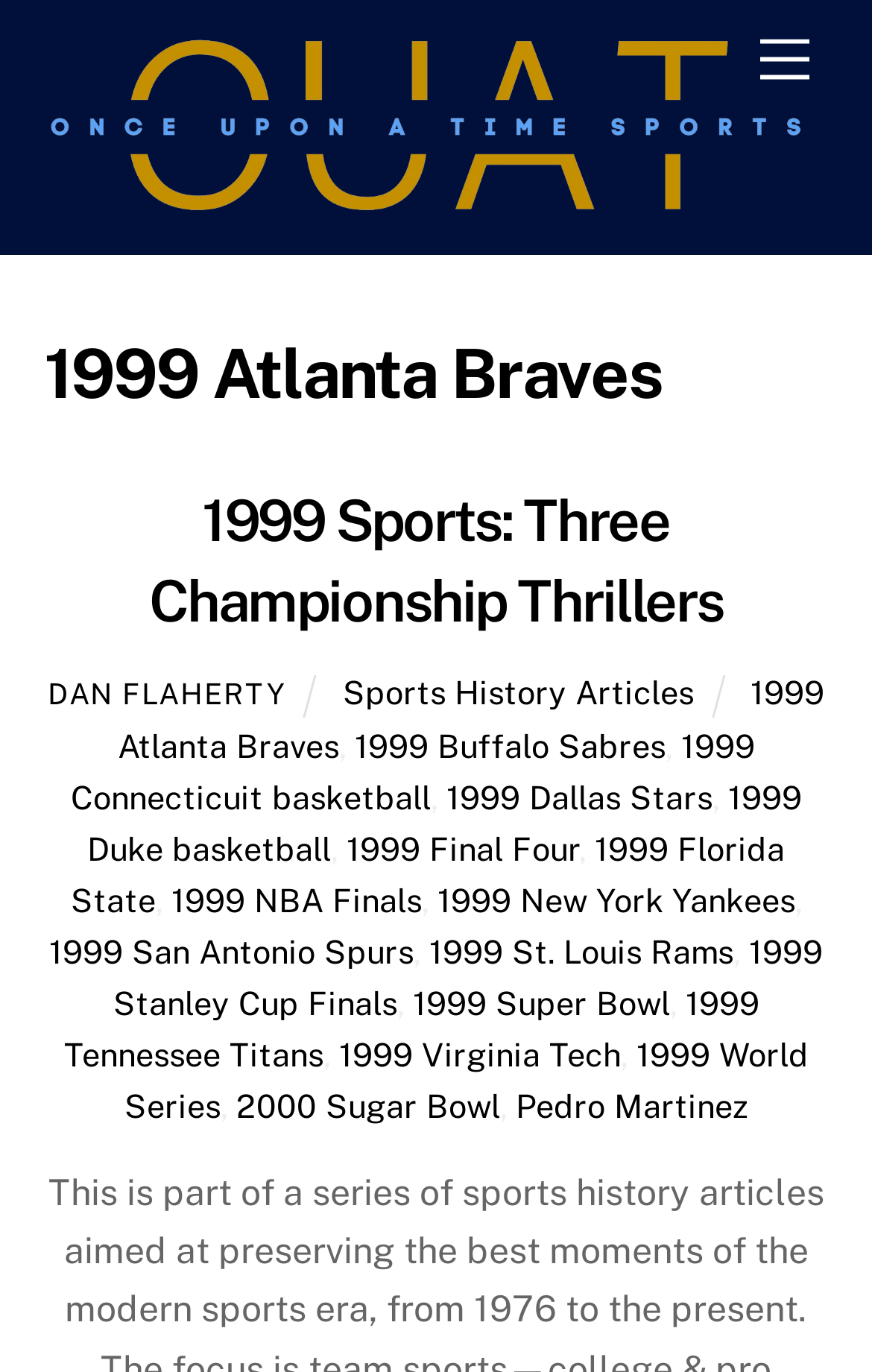Find and provide the bounding box coordinates for the UI element described here: "Menu". The coordinates should be given as four float numbers between 0 and 1: [left, top, right, bottom].

[0.847, 0.012, 0.95, 0.076]